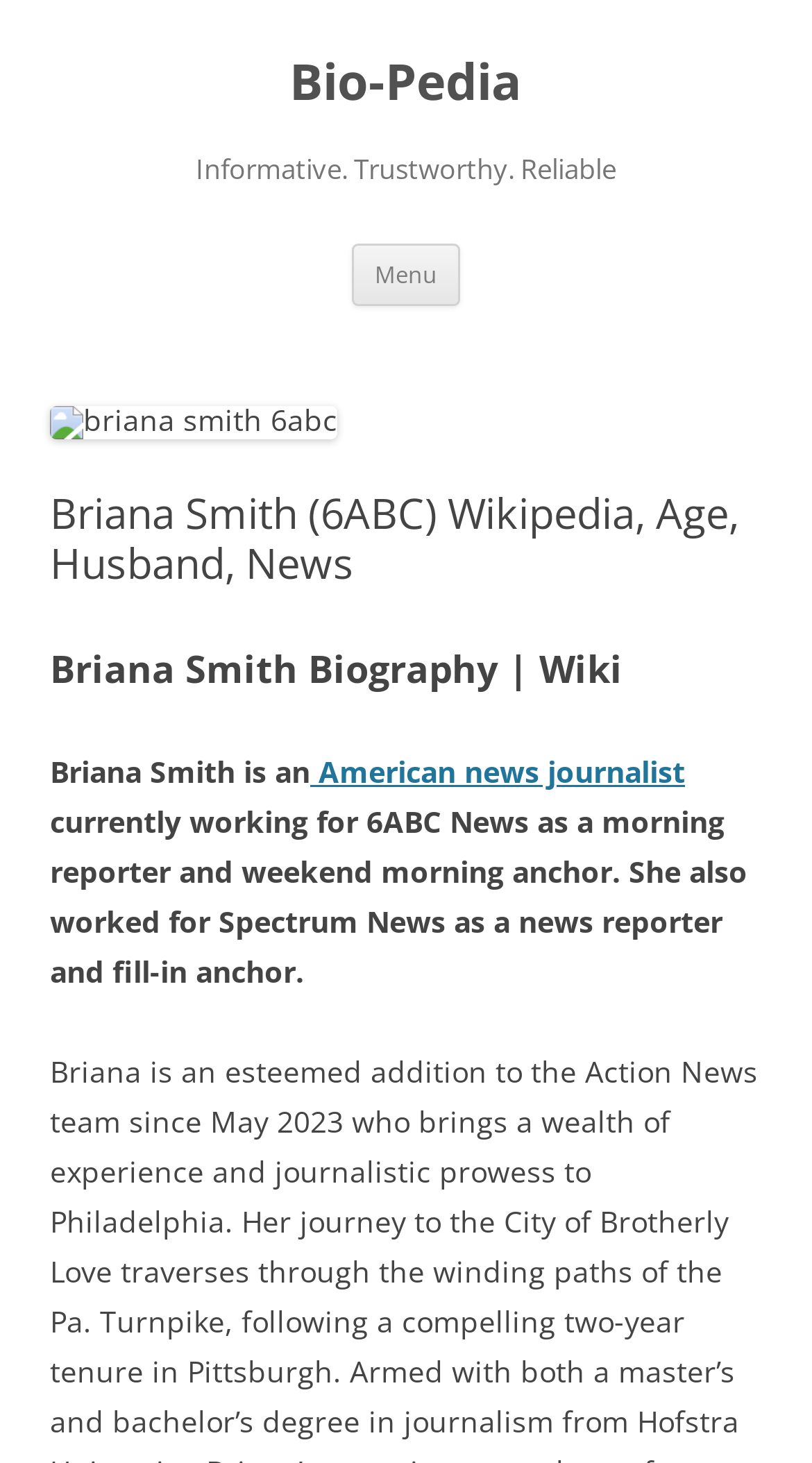Respond with a single word or phrase for the following question: 
What is the role of Briana Smith on weekends?

weekend morning anchor